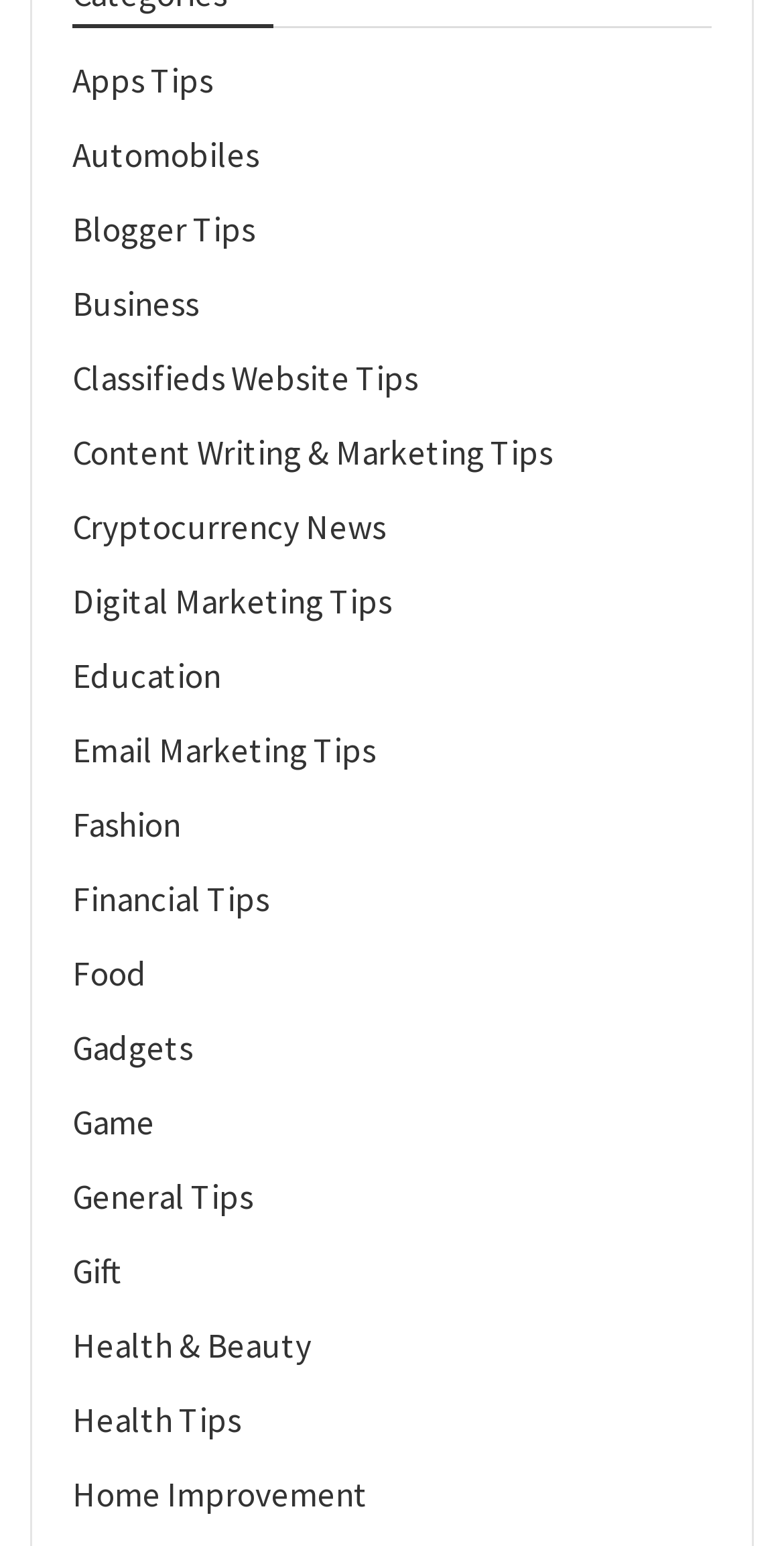Please specify the bounding box coordinates of the clickable region to carry out the following instruction: "Explore automobile news". The coordinates should be four float numbers between 0 and 1, in the format [left, top, right, bottom].

[0.092, 0.086, 0.331, 0.115]